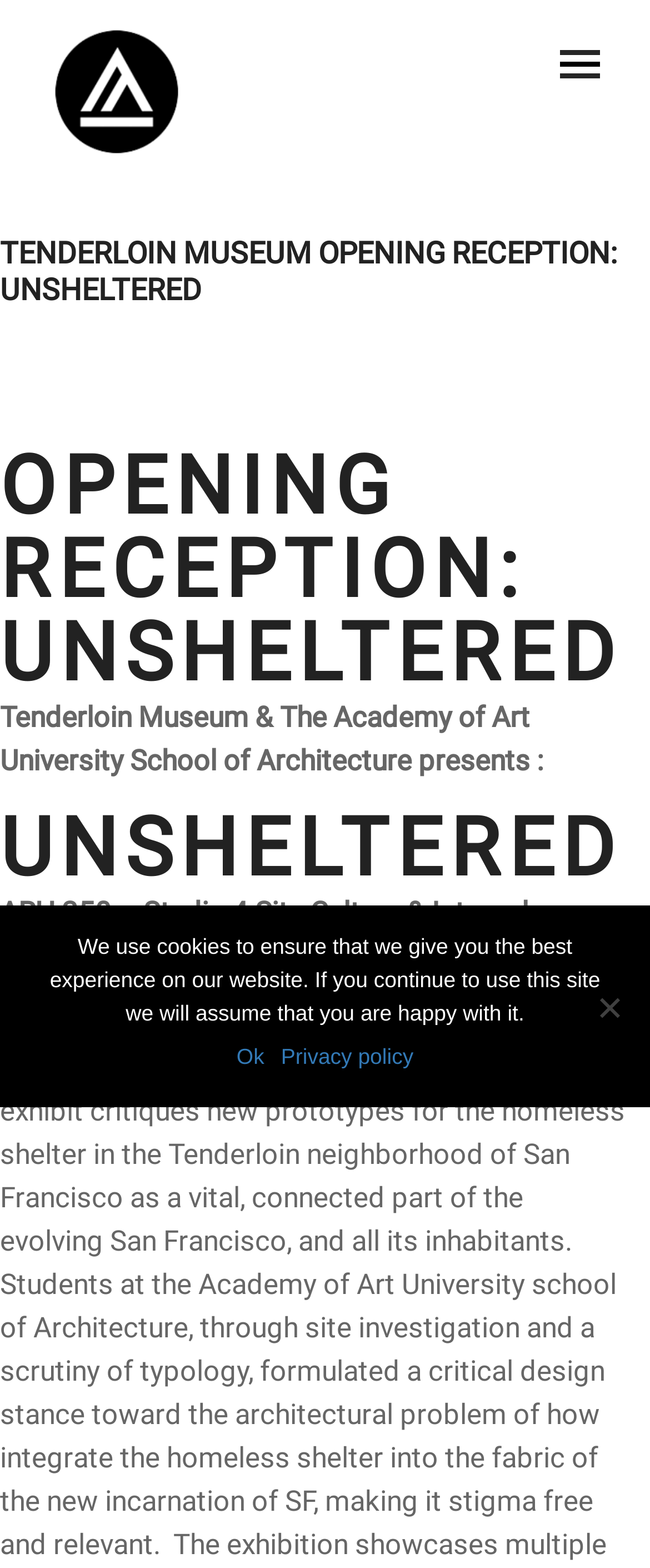Give a complete and precise description of the webpage's appearance.

The webpage appears to be an event page for the Tenderloin Museum Opening Reception, specifically for the "unSHELTERED" art exhibition in collaboration with the ArtU School of Architecture. 

At the top left, there is a small image, accompanied by a link. On the top right, there is another link. 

The main content of the page is divided into sections, with headings in a hierarchical structure. The largest heading, "TENDERLOIN MUSEUM OPENING RECEPTION: UNSHELTERED", spans almost the entire width of the page. Below it, there is a smaller heading, "OPENING RECEPTION: UNSHELTERED", followed by a paragraph of text describing the event, which mentions the collaboration between the Tenderloin Museum and the Academy of Art University School of Architecture. 

Further down, there is another heading, "UNSHELTERED", and a paragraph of text describing the specific course, "ARH 250 – Studio 4 Site Culture & Integral Urbanism", related to the event. 

At the bottom of the page, there is a dialog box for a "Cookie Notice", which is not currently in focus. The dialog box contains a message about the use of cookies on the website, with options to "Ok" or view the "Privacy policy". There is also a "No" button at the bottom right of the dialog box.